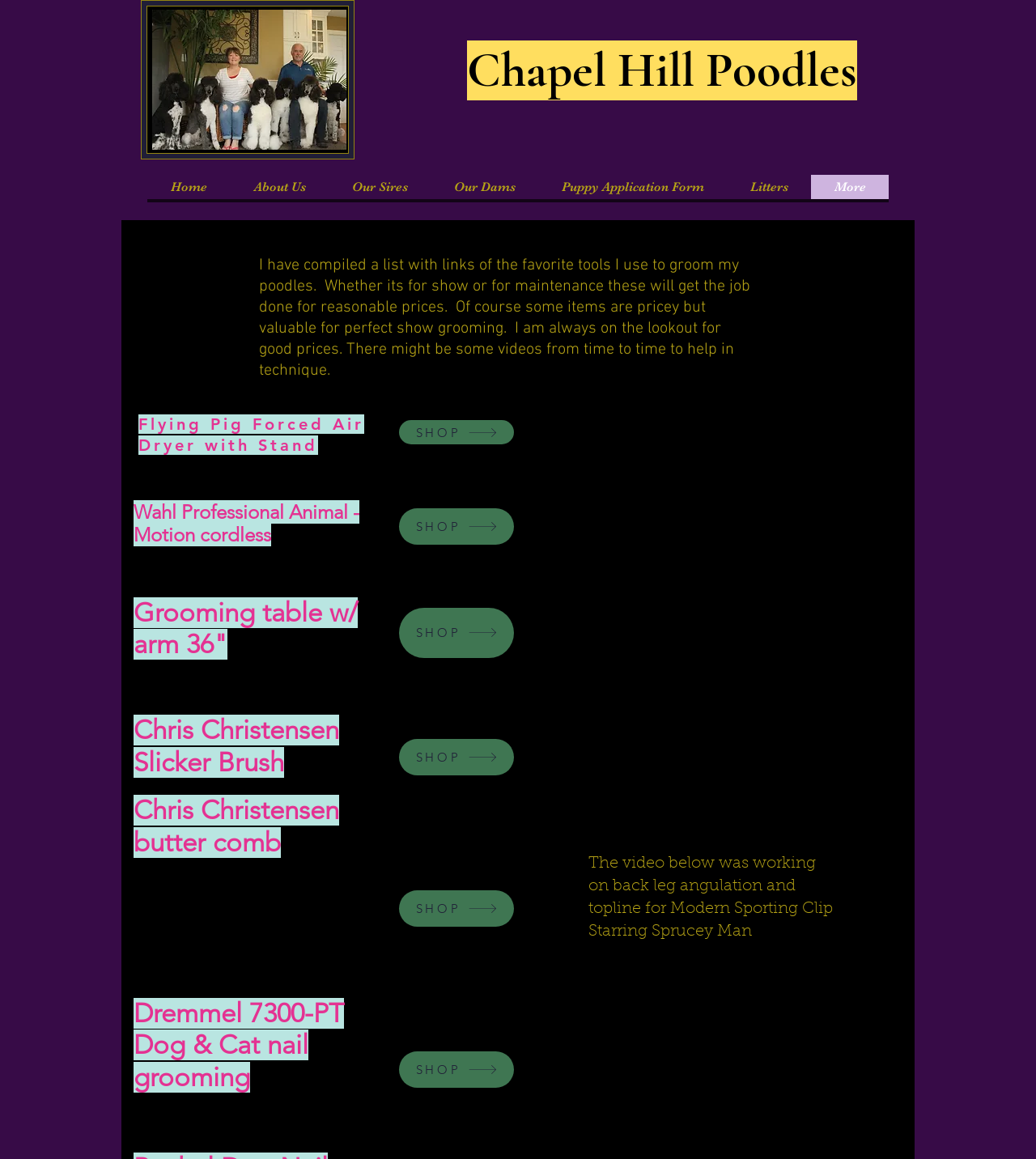Please identify the bounding box coordinates of the element on the webpage that should be clicked to follow this instruction: "Click the link to view the home page". The bounding box coordinates should be given as four float numbers between 0 and 1, formatted as [left, top, right, bottom].

[0.142, 0.151, 0.222, 0.172]